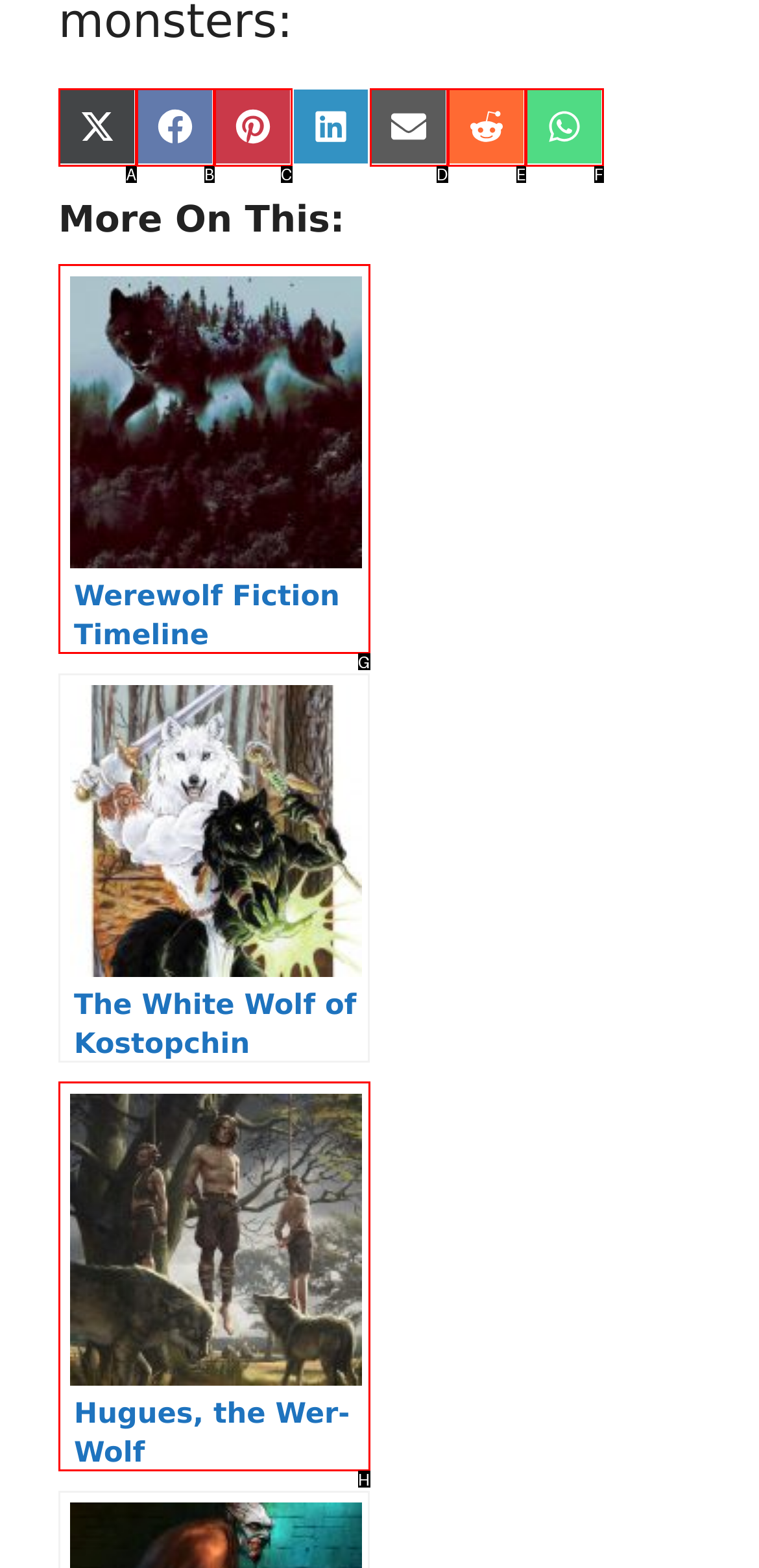Given the description: Share on Email, identify the corresponding option. Answer with the letter of the appropriate option directly.

D